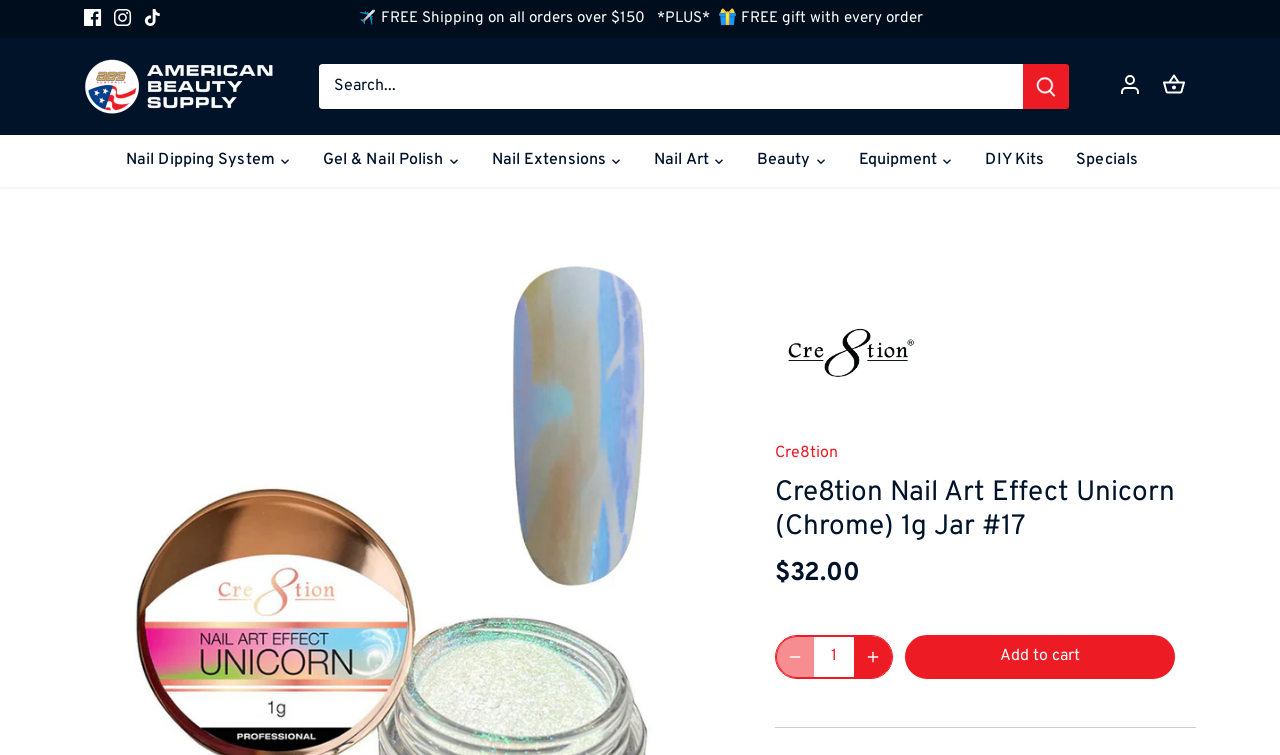Offer an extensive depiction of the webpage and its key elements.

This webpage is an e-commerce product page for a nail art effect product called "Cre8tion Nail Art Effect Unicorn (Chrome) 1g Jar #17". At the top left corner, there are three social media links: Facebook, Instagram, and Tiktok, each accompanied by an image. 

Below the social media links, there is a promotional message stating "FREE Shipping on all orders over $150 *PLUS* FREE gift with every order". 

On the top right corner, there is a search bar with a "Search Store" textbox and a "Submit" button. Next to the search bar, there are links to "Account" and "Go to cart", each accompanied by an image.

The main navigation menu is located below the search bar, with links to various categories such as "Nail Dipping System", "Gel & Nail Polish", "Nail Extensions", "Nail Art", "Beauty", "Equipment", and "DIY Kits". Each category link has a dropdown menu icon.

The product information is displayed below the navigation menu. The product name "Cre8tion Nail Art Effect Unicorn (Chrome) 1g Jar #17" is displayed in a large font, followed by the product price "$32.00". 

There is a quantity control section with a "Decrease" button, a "Quantity" textbox, and an "Increase" button. The "Decrease" button is disabled. Next to the quantity control section, there is an "Add to cart" button.

At the bottom of the page, there is a horizontal separator line.